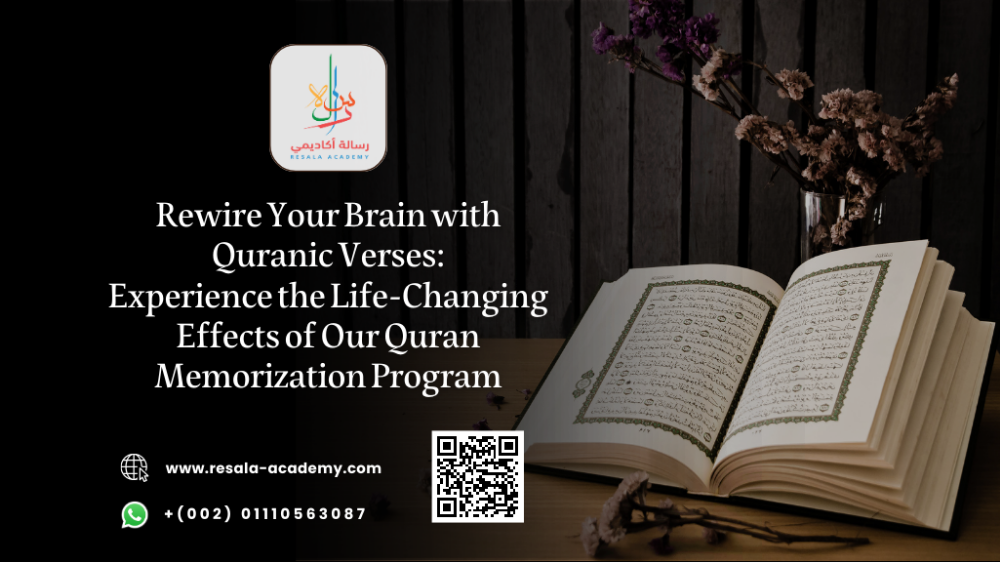Paint a vivid picture with your words by describing the image in detail.

The image showcases a beautifully arranged Quran open to display its intricate calligraphy on its pages. The backdrop features a rustic wooden surface, enhancing the serene and contemplative atmosphere. Accompanying the Quran are delicate flowers in a vase, adding a touch of natural elegance. 

Overlaying the image is an inspiring message that reads, "Rewire Your Brain with Quranic Verses: Experience the Life-Changing Effects of Our Quran Memorization Program," which highlights the transformative power of engaging with the Quran.  

Additionally, the image includes contact information and a QR code for further engagement, making it clear that this visual is part of a promotional campaign for the Resala Academy, aiming to encourage individuals to join its Quran memorization program. The overall composition blends spirituality with an inviting and warm aesthetic, inviting viewers to embark on a meaningful journey of memory and learning.